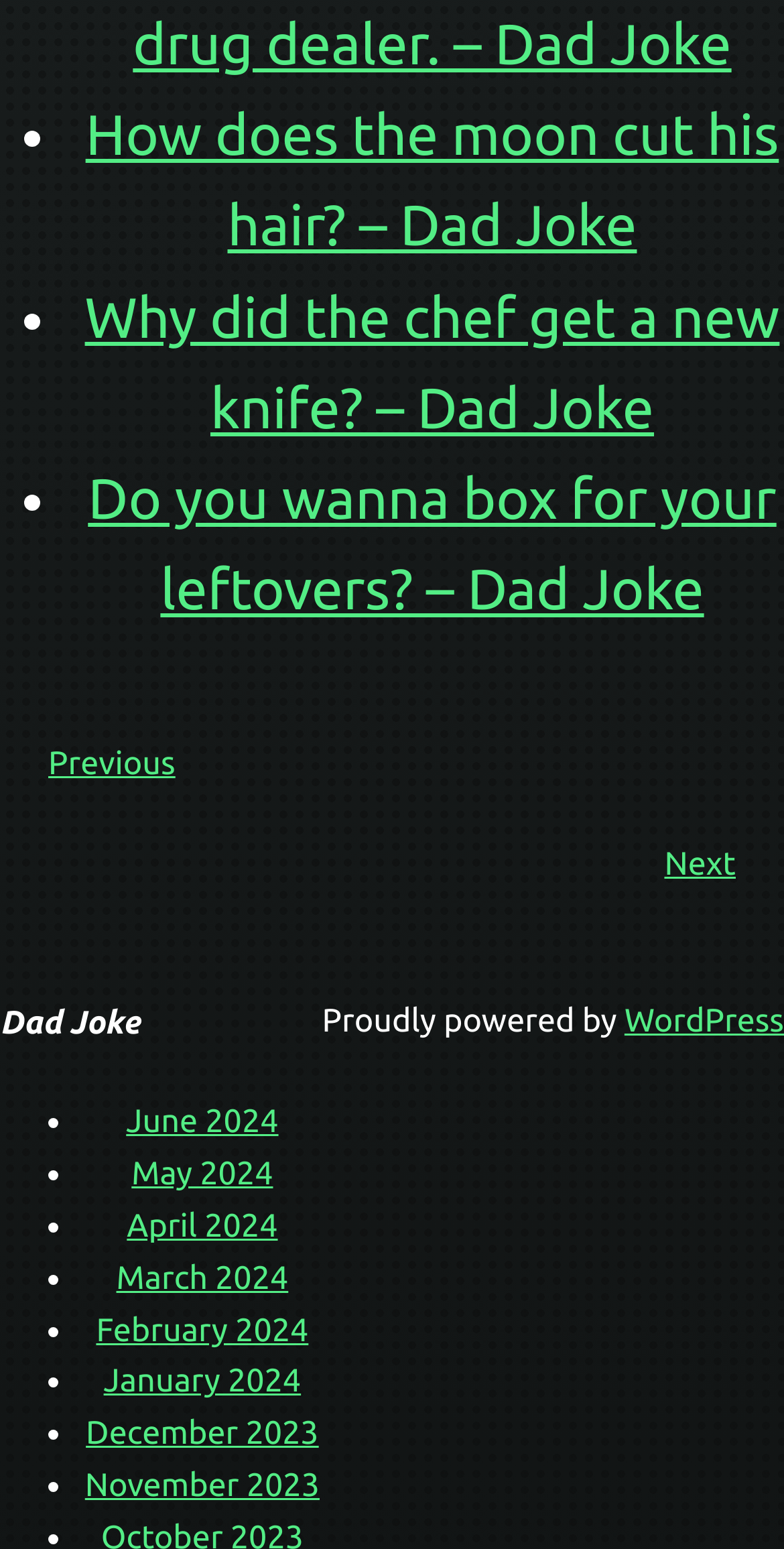Find the bounding box coordinates for the element that must be clicked to complete the instruction: "View 'How does the moon cut his hair?' joke". The coordinates should be four float numbers between 0 and 1, indicated as [left, top, right, bottom].

[0.109, 0.068, 0.993, 0.167]